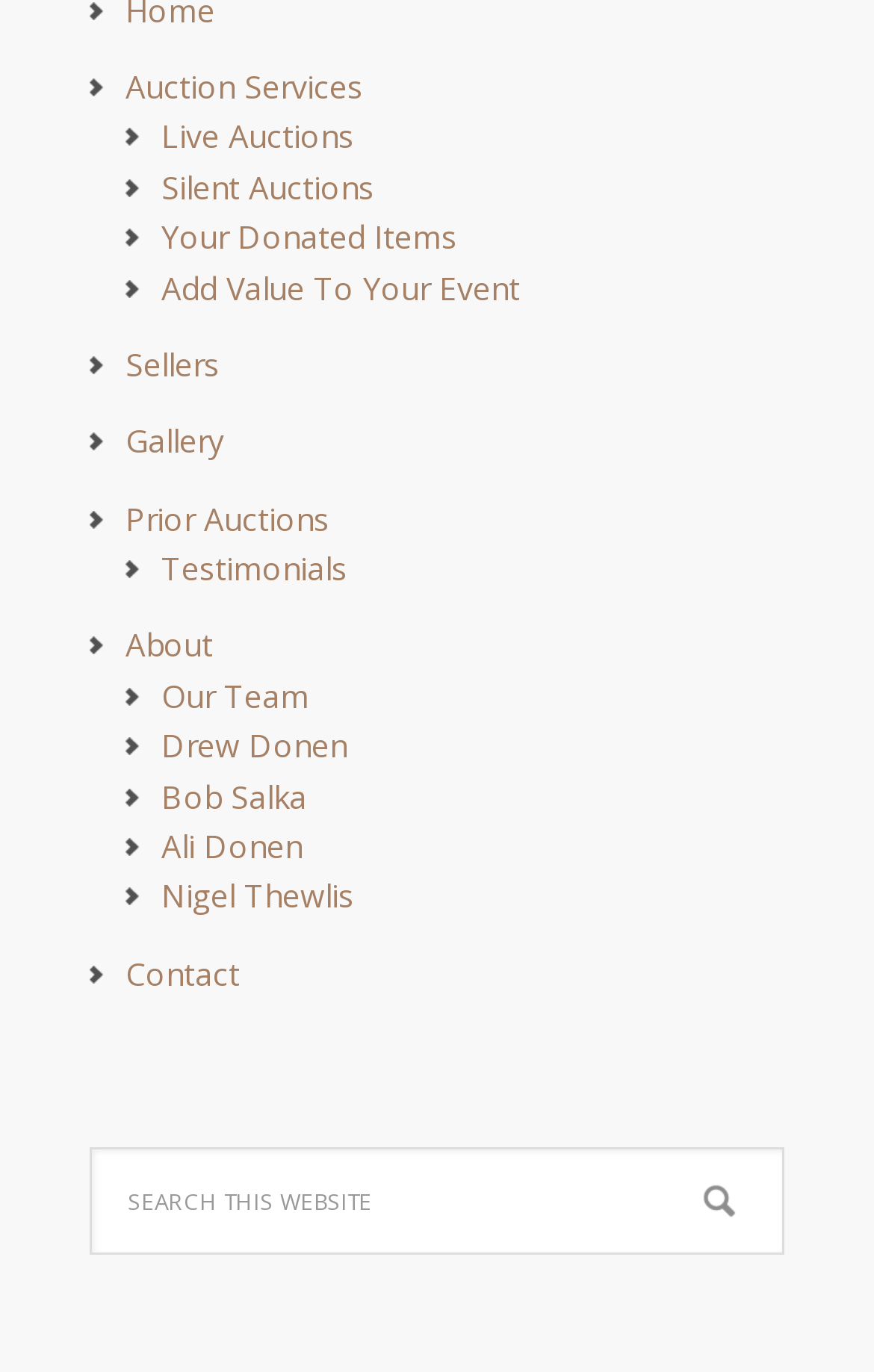Use one word or a short phrase to answer the question provided: 
What is the last link on the webpage?

Contact